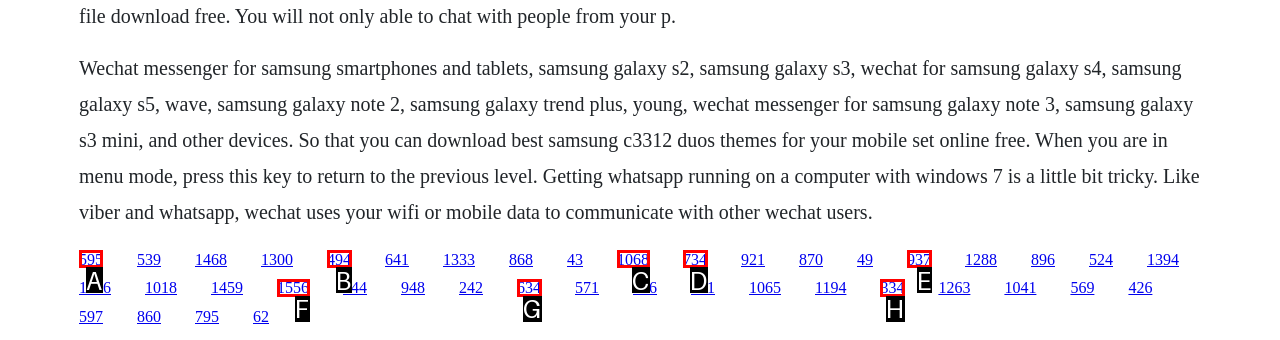Specify which UI element should be clicked to accomplish the task: Click the link to download Wechat messenger for Samsung smartphones. Answer with the letter of the correct choice.

A